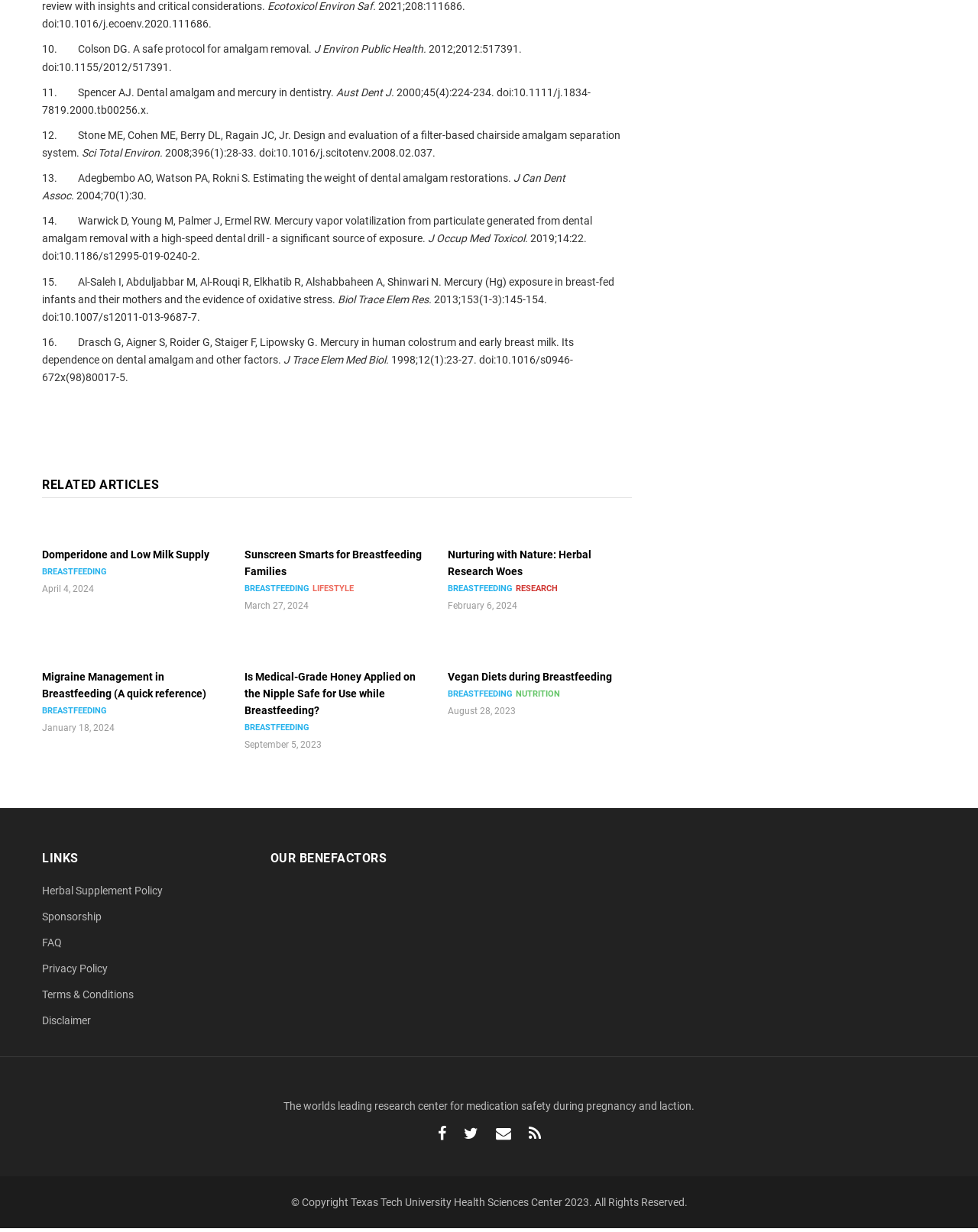How many articles are listed under 'RELATED ARTICLES'?
Answer the question based on the image using a single word or a brief phrase.

5